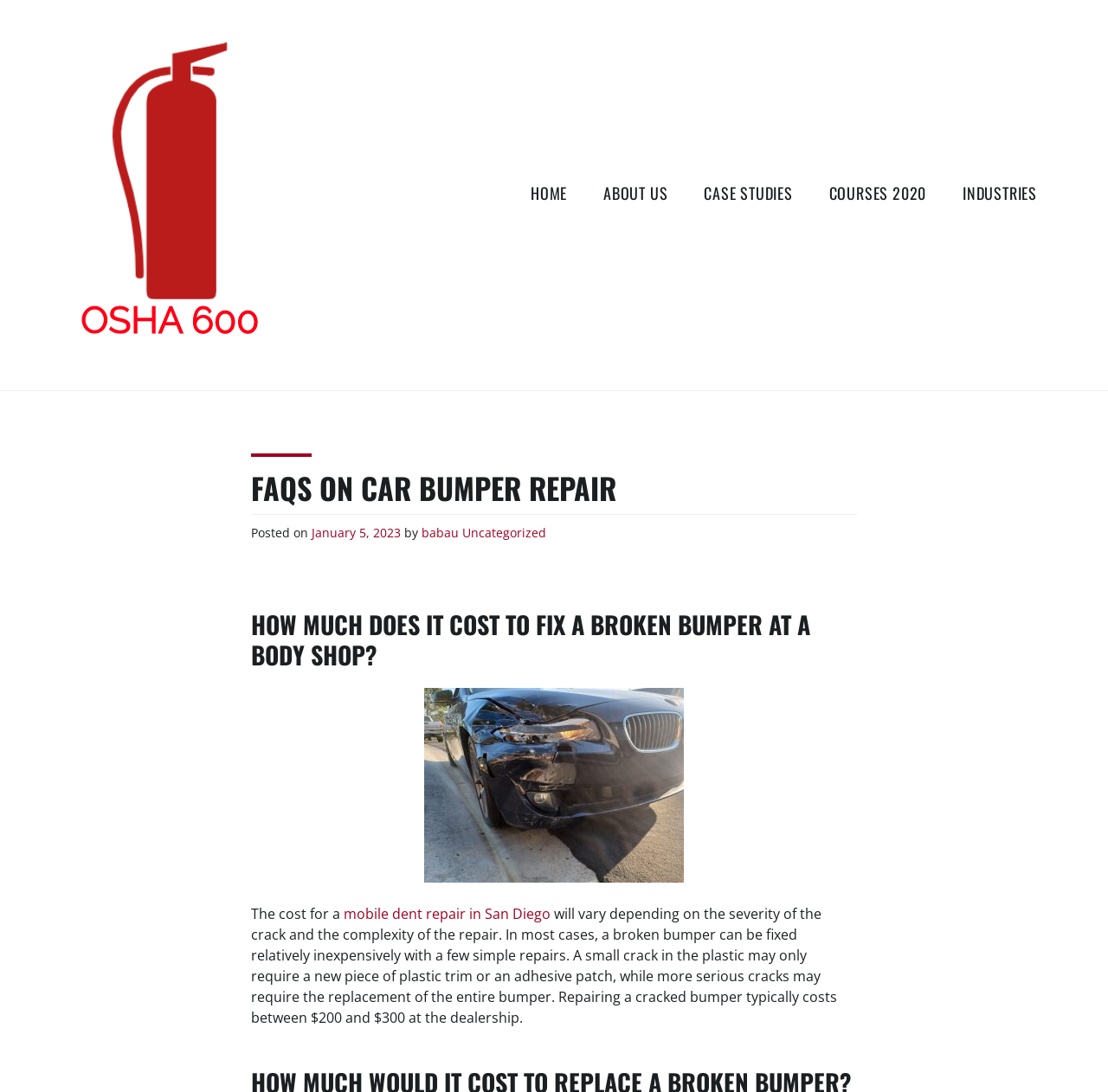Identify the bounding box coordinates for the element you need to click to achieve the following task: "Click on the 'HOME' link". Provide the bounding box coordinates as four float numbers between 0 and 1, in the form [left, top, right, bottom].

[0.479, 0.167, 0.512, 0.19]